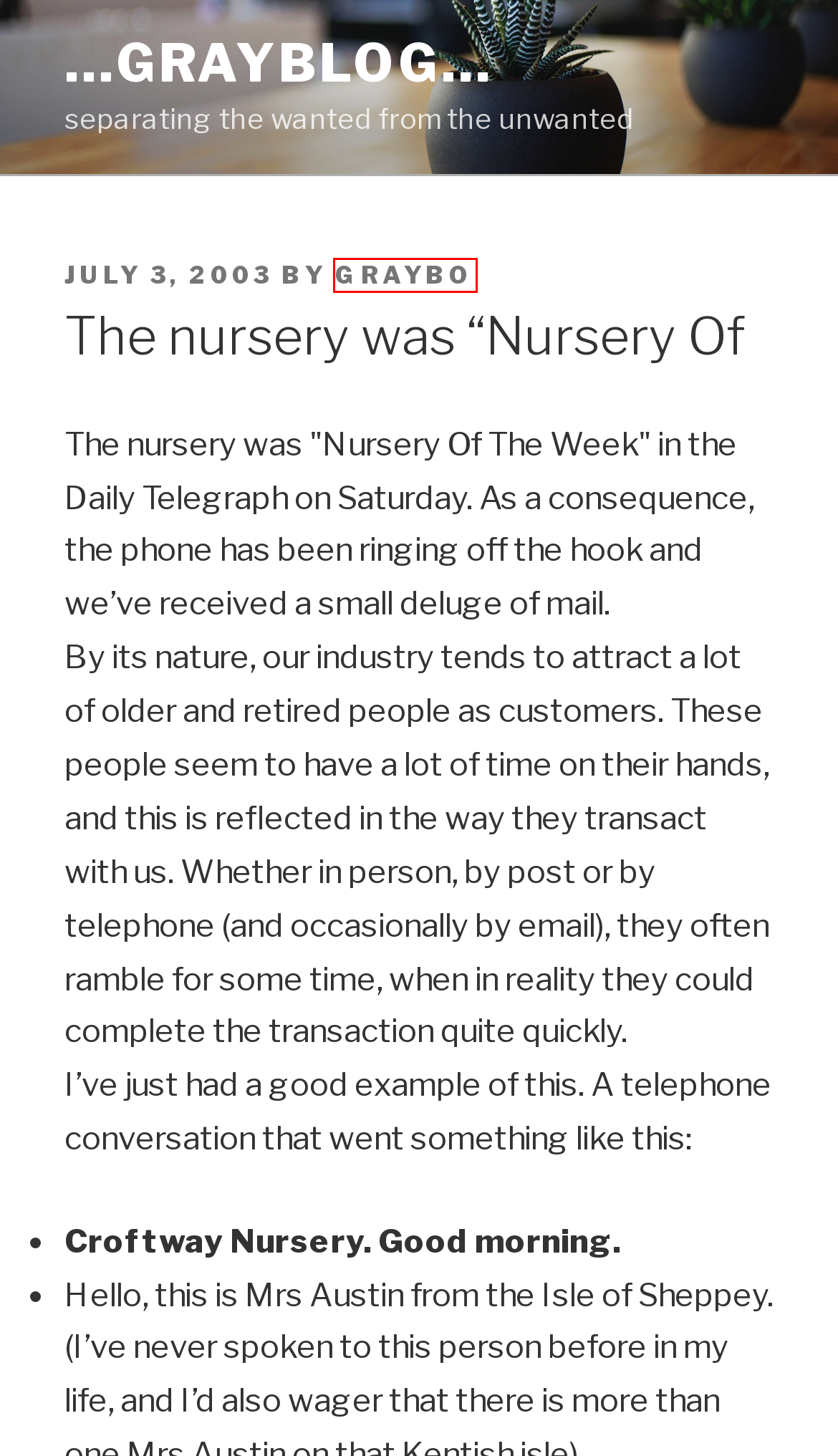Given a screenshot of a webpage with a red bounding box highlighting a UI element, determine which webpage description best matches the new webpage that appears after clicking the highlighted element. Here are the candidates:
A. graybo – …grayblog…
B. March 2010 – …grayblog…
C. …grayblog…  – separating the wanted from the unwanted
D. December 2005 – …grayblog…
E. December 2013 – …grayblog…
F. June 2006 – …grayblog…
G. April 2013 – …grayblog…
H. October 2005 – …grayblog…

A